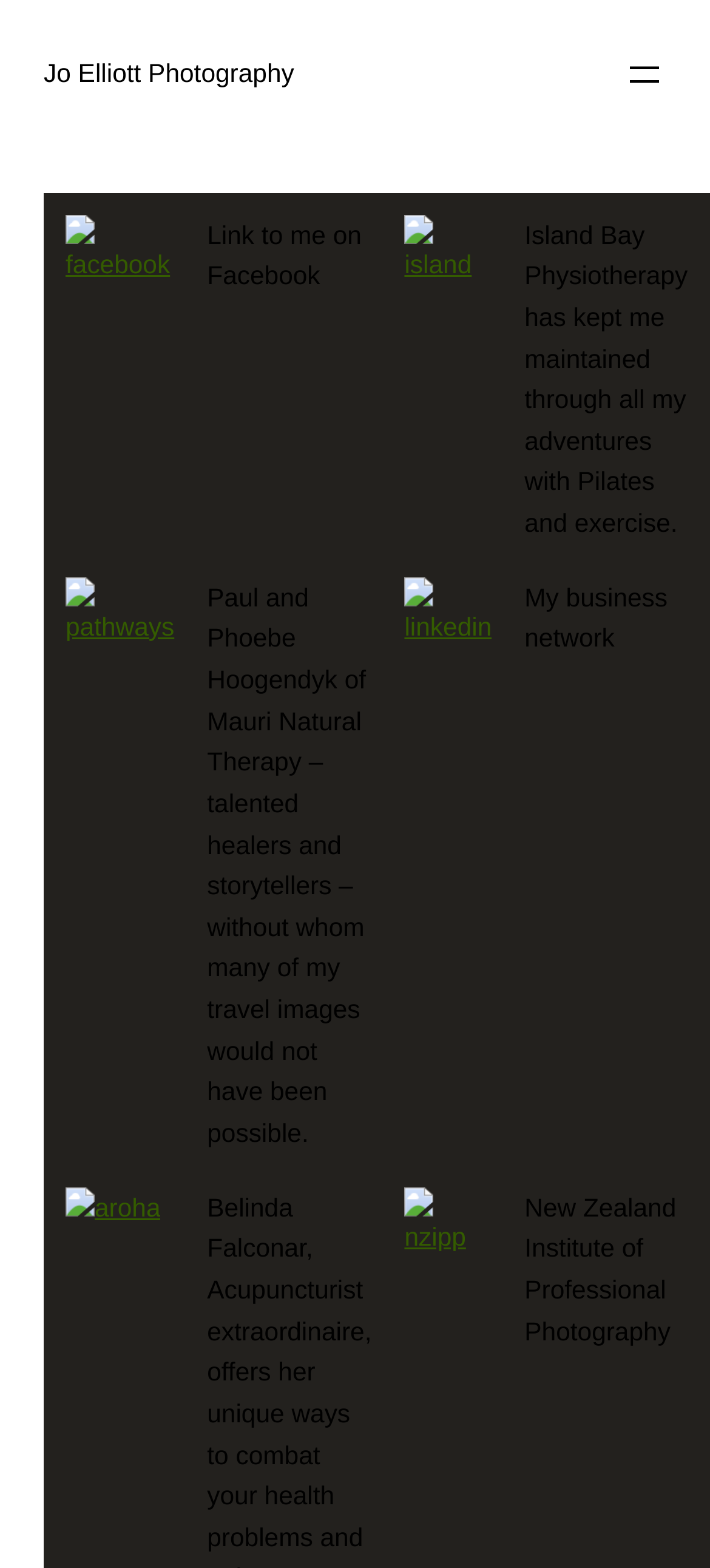What is the name of the business network mentioned?
Based on the image content, provide your answer in one word or a short phrase.

My business network